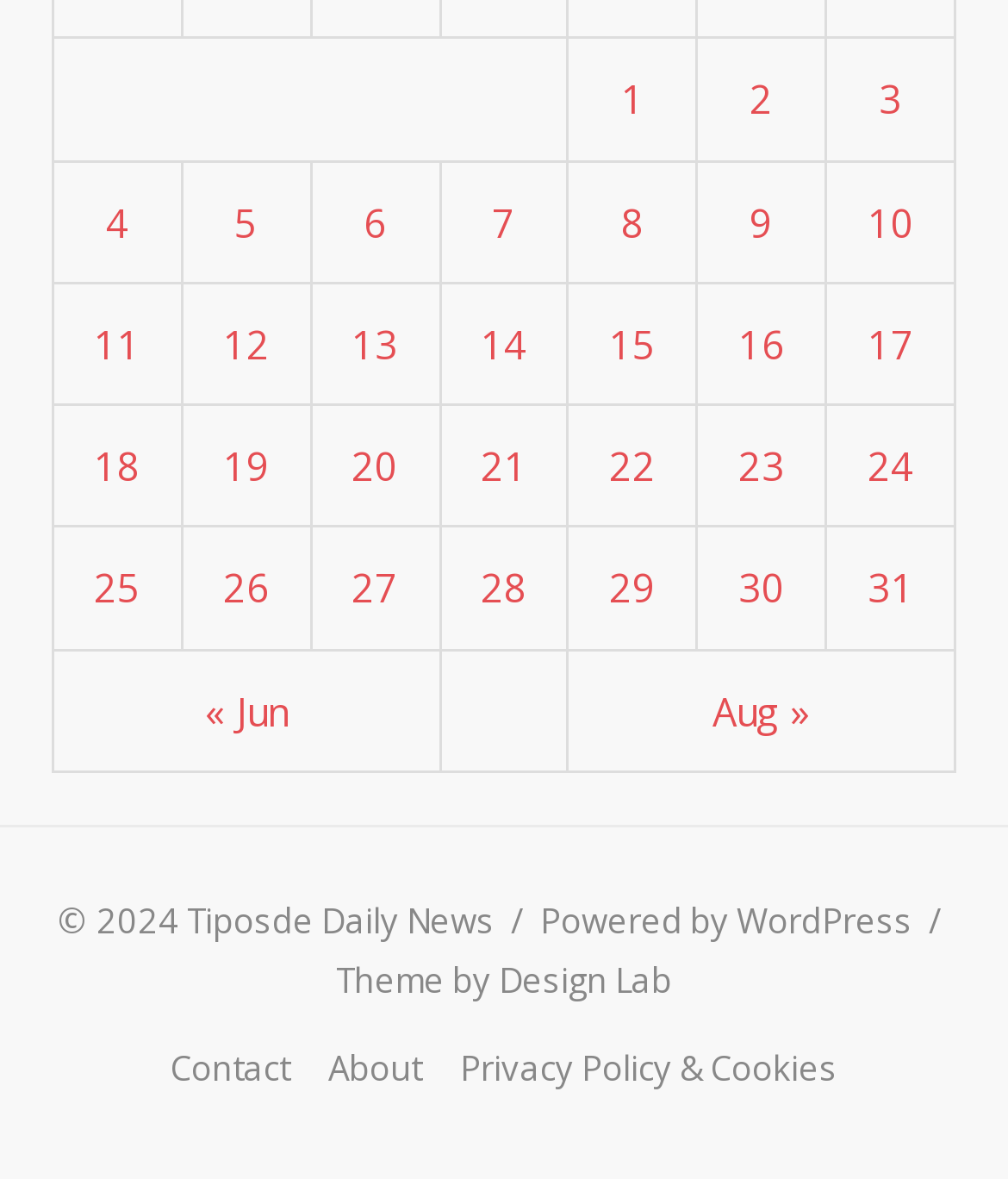Examine the image and give a thorough answer to the following question:
What is the date of the earliest post?

I looked at the dates of the posts and found that the earliest one is 'Posts published on July 1, 2022'.